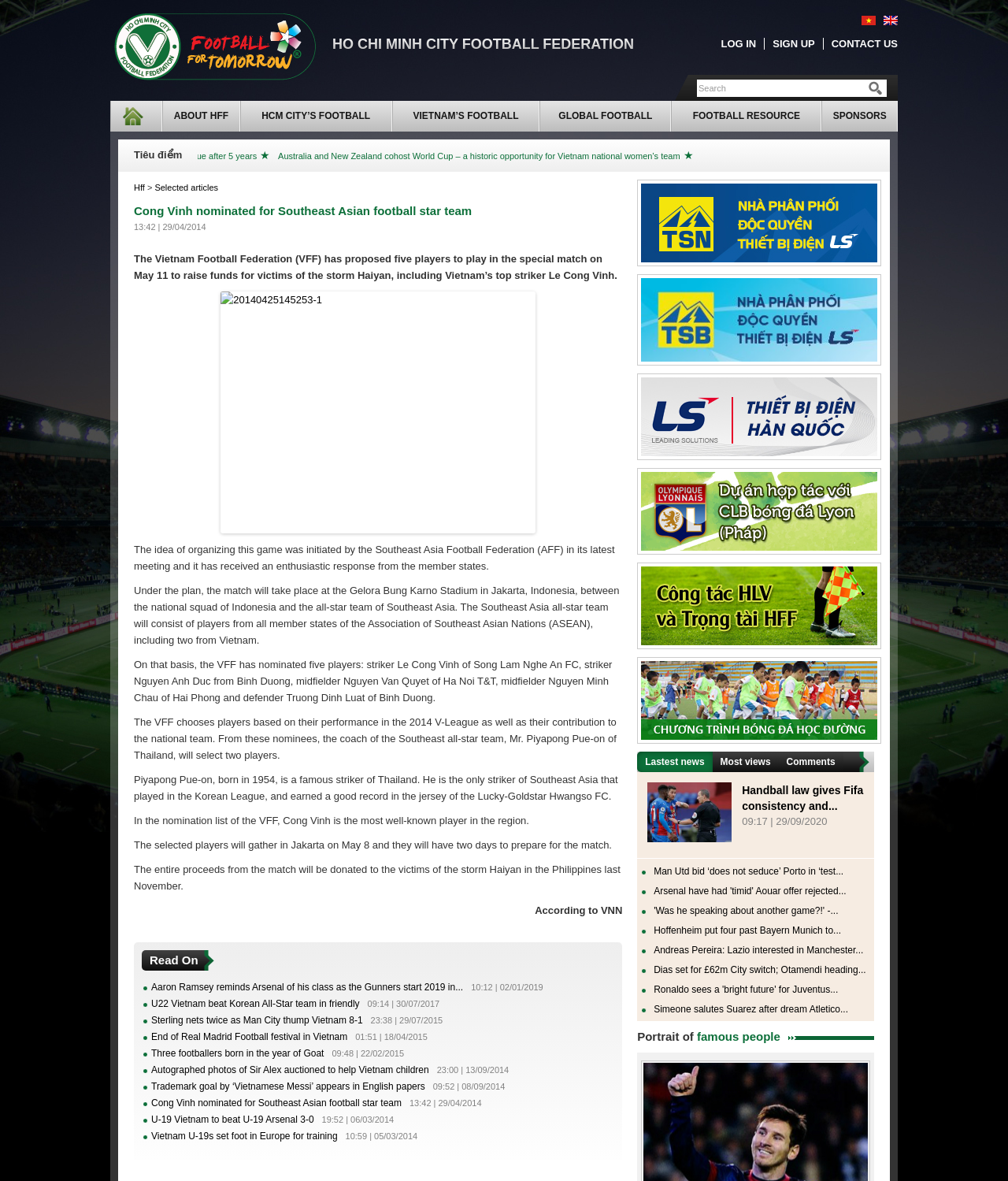What is the purpose of the special match?
Could you give a comprehensive explanation in response to this question?

The purpose of the special match can be found in the article content, where it is mentioned that 'The Vietnam Football Federation (VFF) has proposed five players to play in the special match on May 11 to raise funds for victims of the storm Haiyan, including Vietnam’s top striker Le Cong Vinh.'